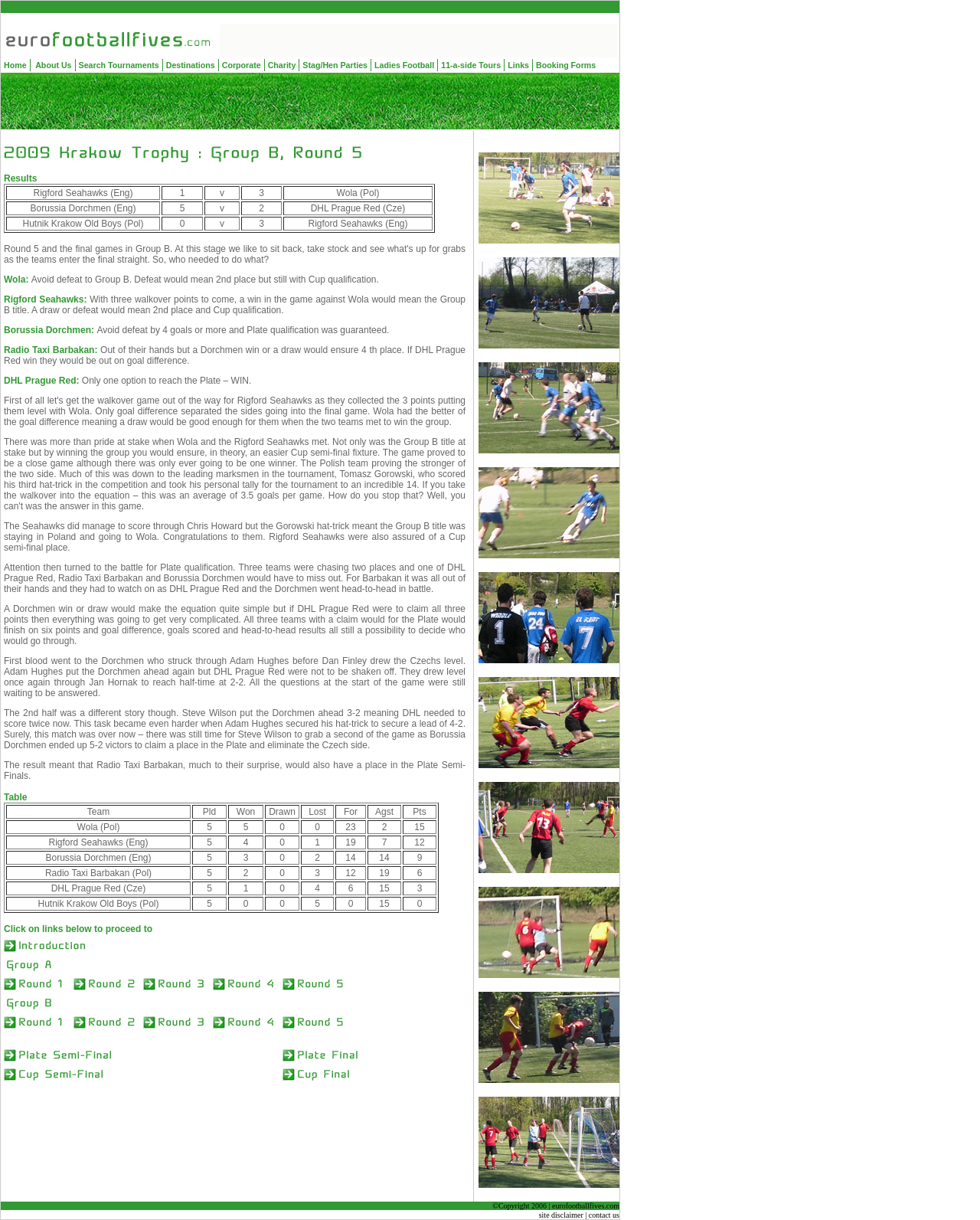Identify the bounding box of the UI component described as: "Stag/Hen Parties".

[0.307, 0.048, 0.377, 0.058]